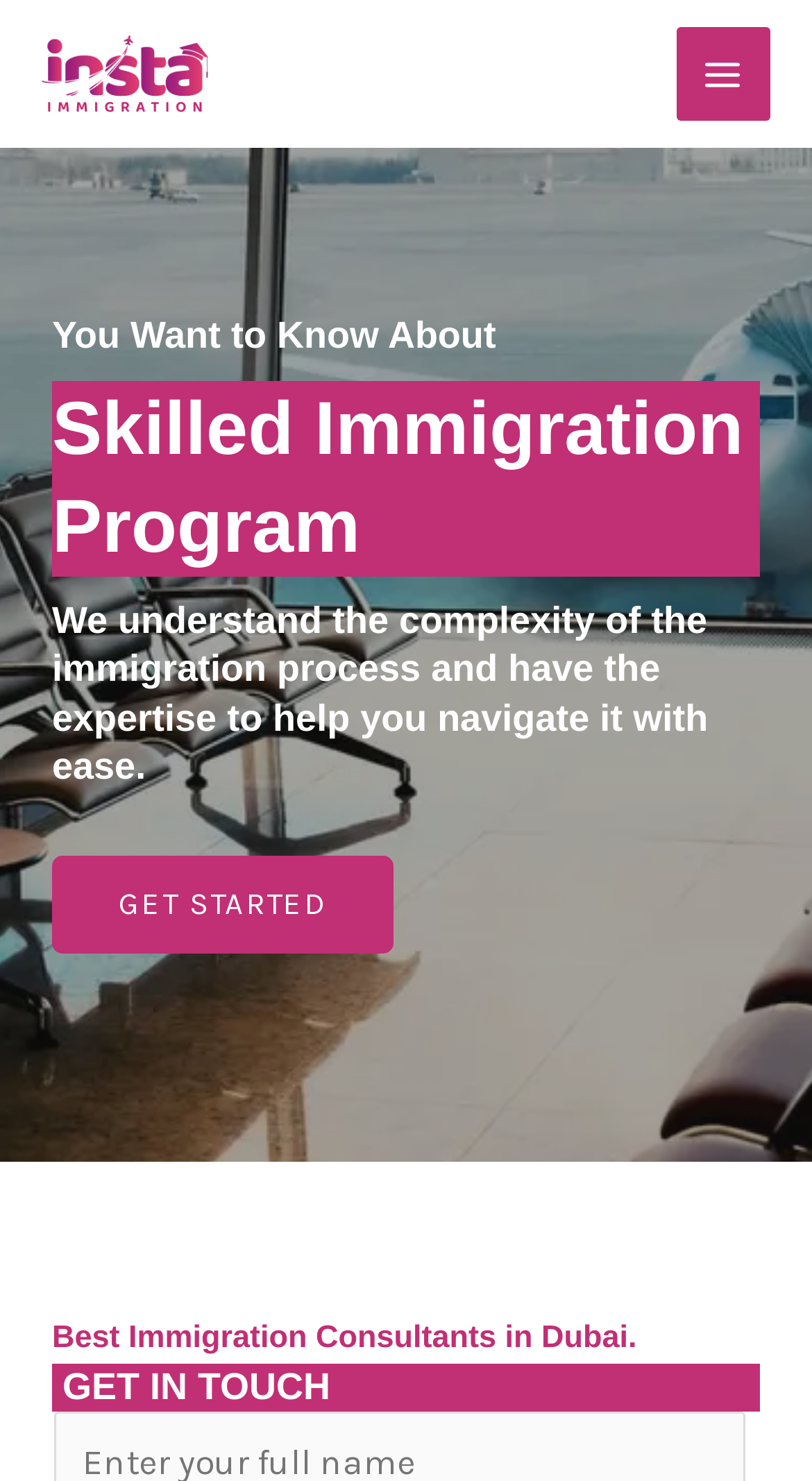Provide an in-depth caption for the contents of the webpage.

The webpage is about Insta Immigration, a leading immigration agency in Dubai, UAE, and GCC. At the top-left corner, there is a link and an image with the same title as the webpage, "Insta Immigration: #1 Immigration Agency in Dubai, UAE & GCC". 

On the top-right corner, there is a button labeled "MAIN MENU". Below the button, there is an image, followed by a series of headings. The first heading reads "You Want to Know About", and the second heading is "Skilled Immigration Program". 

Below these headings, there is a paragraph describing the agency's expertise in navigating the immigration process. Following this paragraph, there is a "GET STARTED" link. Further down, there are two more headings: "Best Immigration Consultants in Dubai" and "GET IN TOUCH".